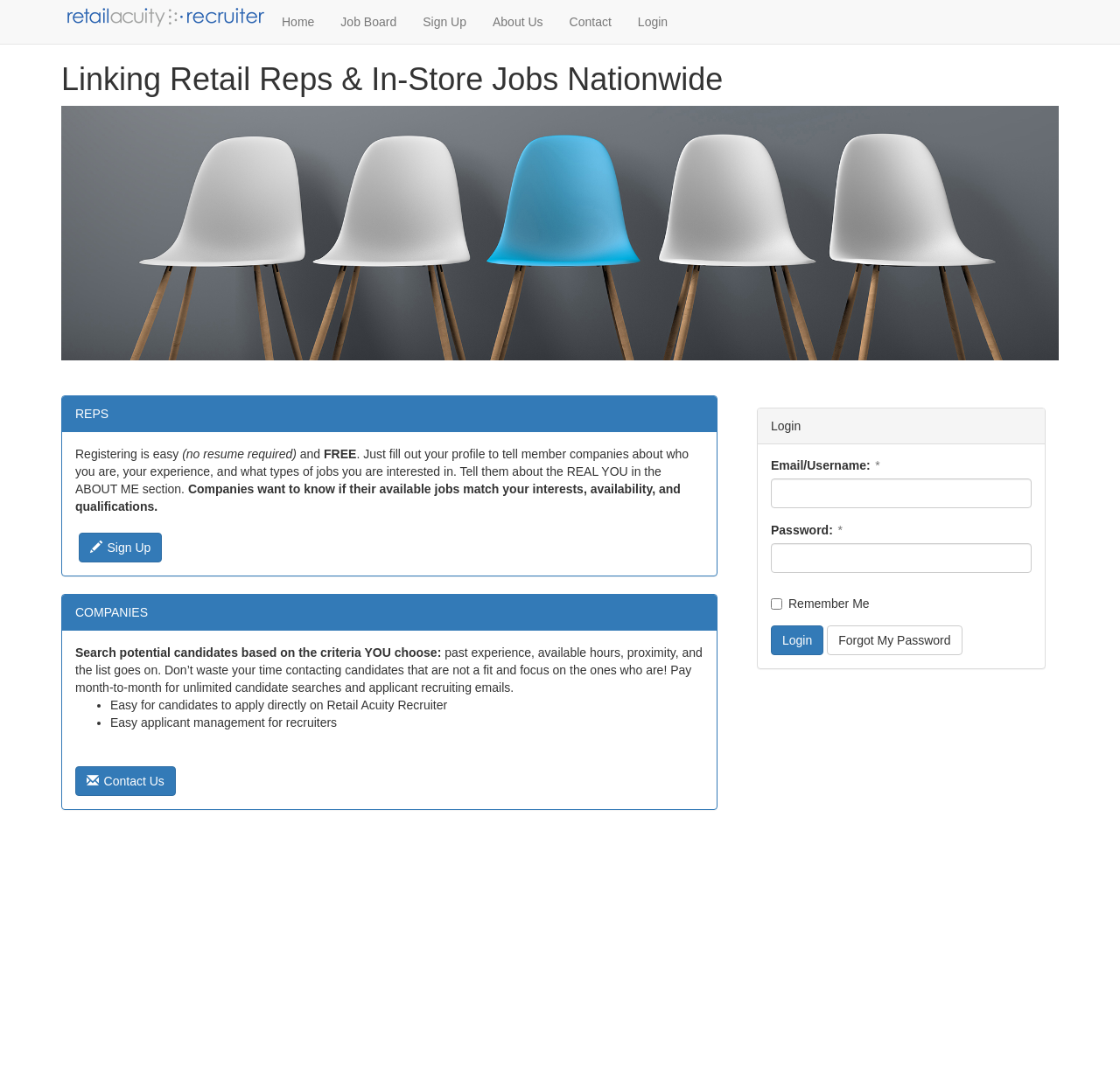Show the bounding box coordinates for the element that needs to be clicked to execute the following instruction: "Fill out the Email/Username field". Provide the coordinates in the form of four float numbers between 0 and 1, i.e., [left, top, right, bottom].

[0.688, 0.448, 0.921, 0.476]